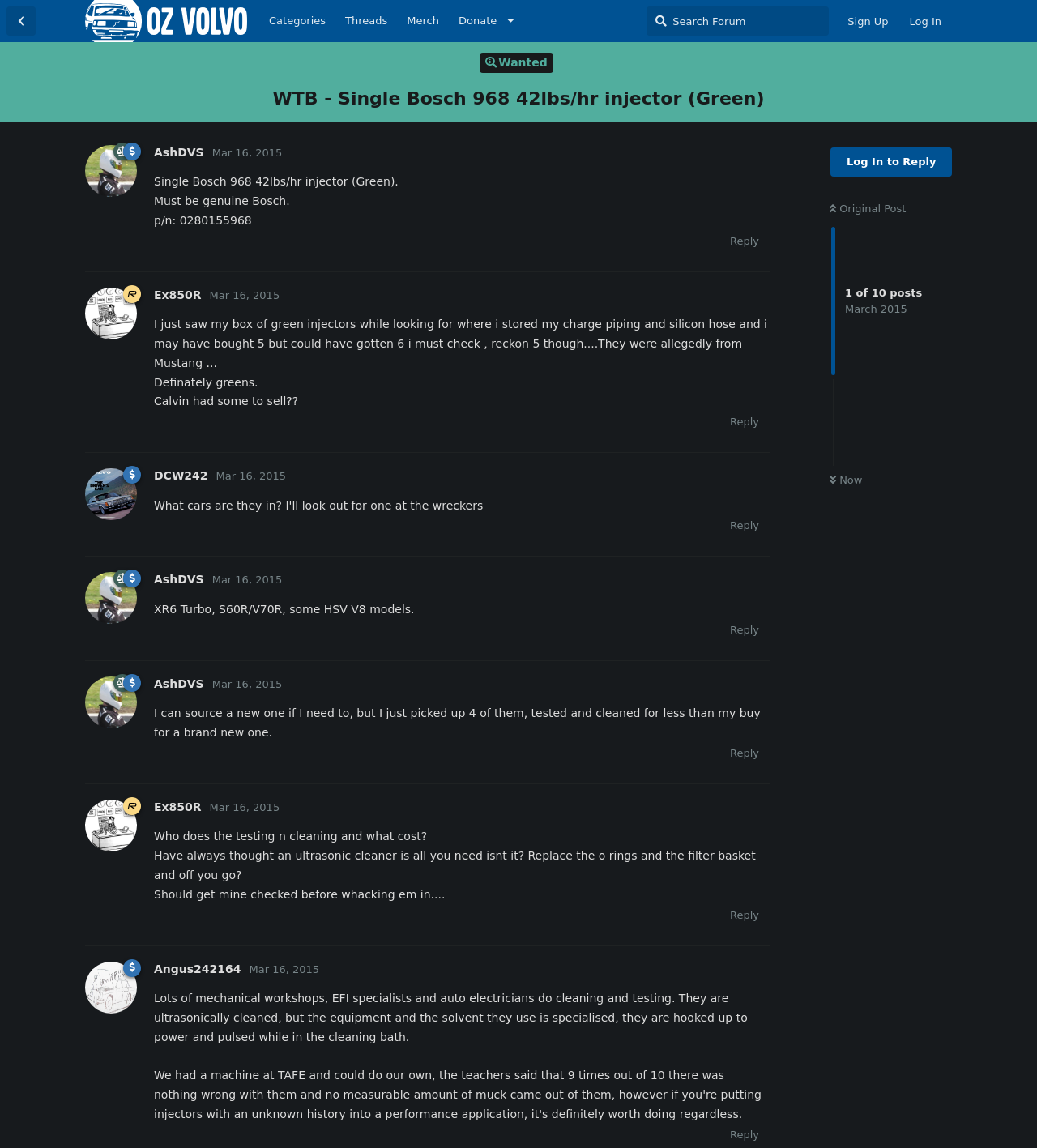Answer the question in one word or a short phrase:
What is the date of the latest post?

Mar 16, 2015